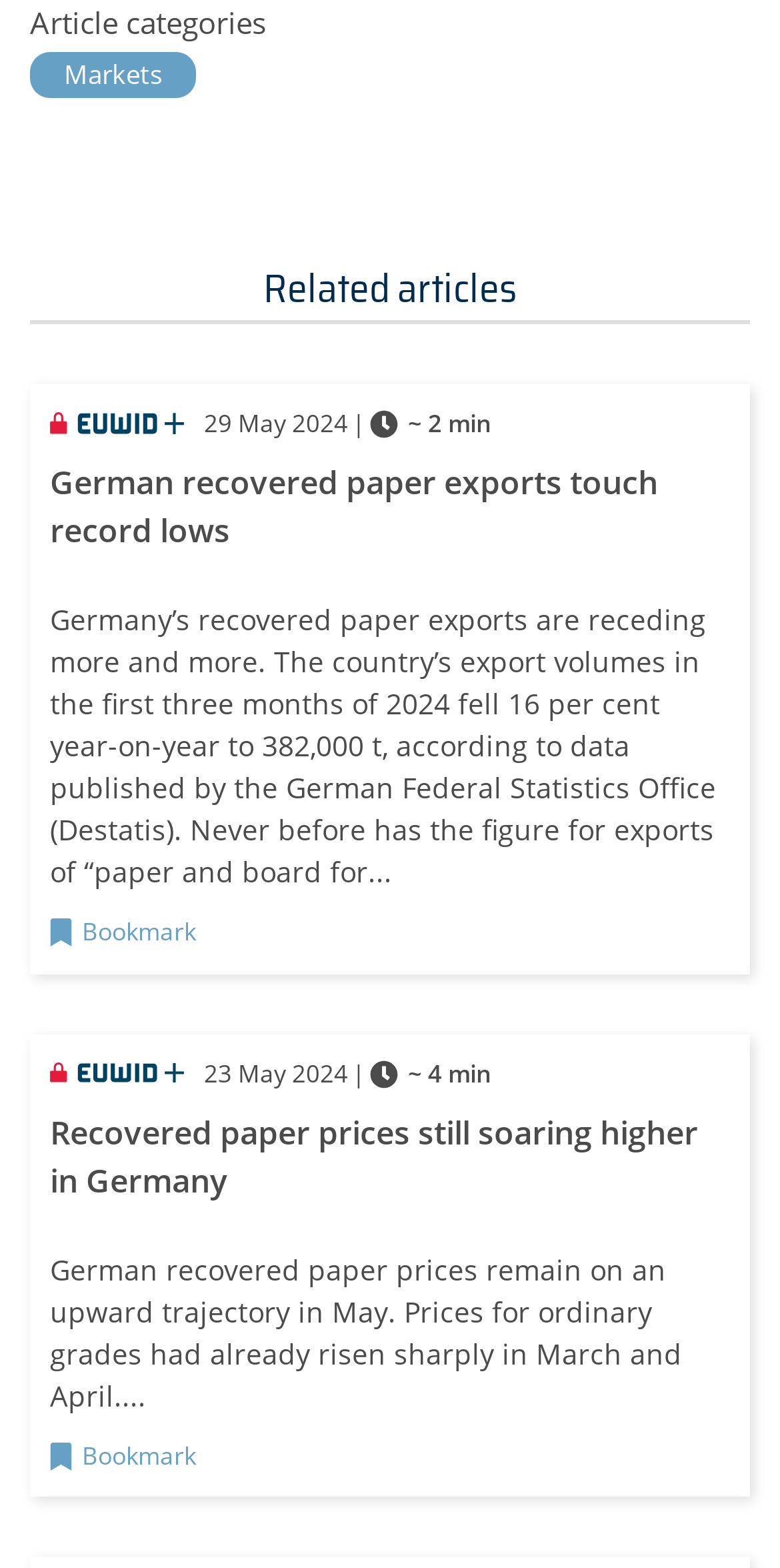Please identify the bounding box coordinates of the area that needs to be clicked to fulfill the following instruction: "Check article about Recovered paper prices in Germany."

[0.064, 0.708, 0.895, 0.766]